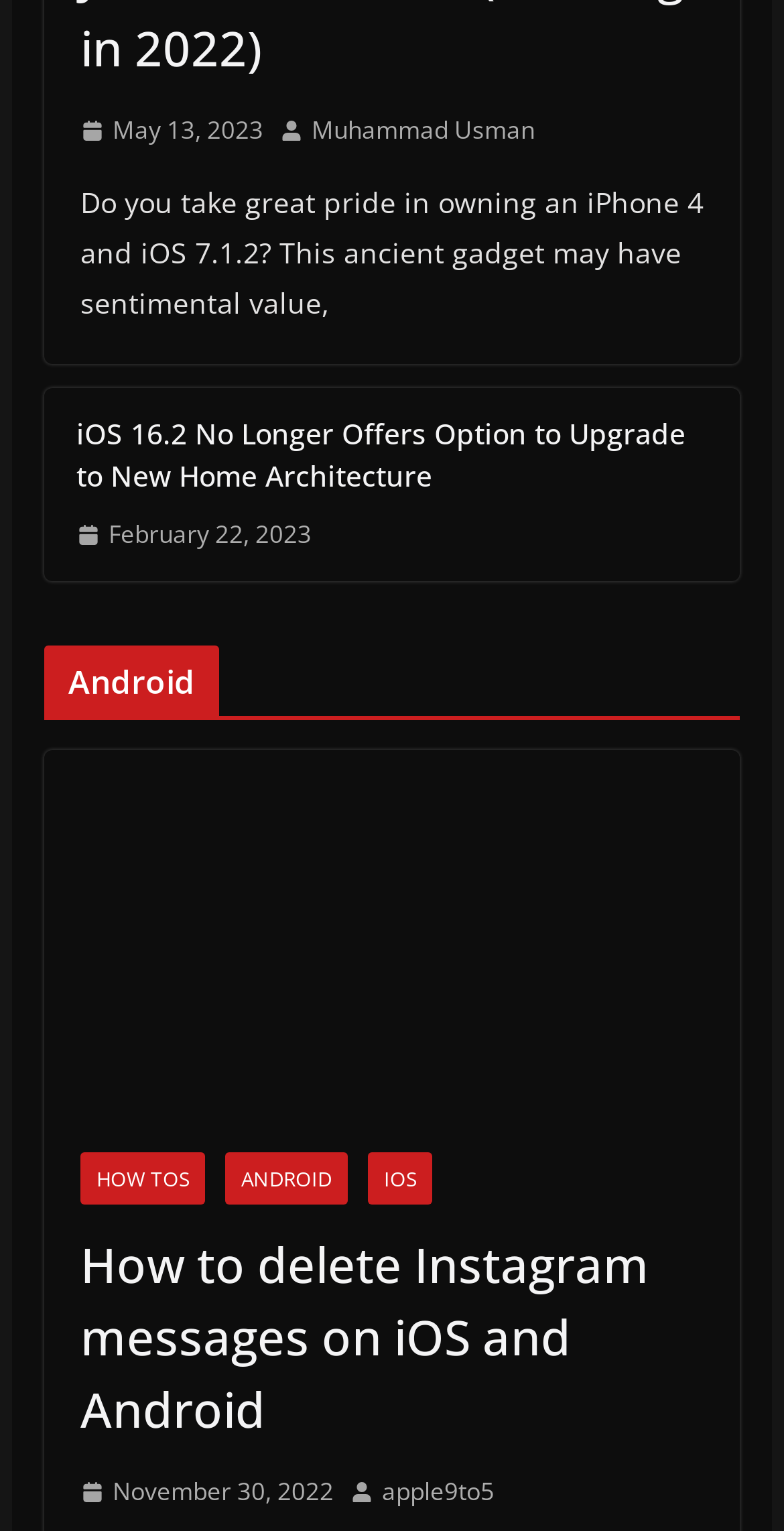Consider the image and give a detailed and elaborate answer to the question: 
What is the category of the article 'How to delete Instagram messages on iOS and Android'?

I looked at the links below the article 'How to delete Instagram messages on iOS and Android' and found that it is categorized under 'HOW TOS'.